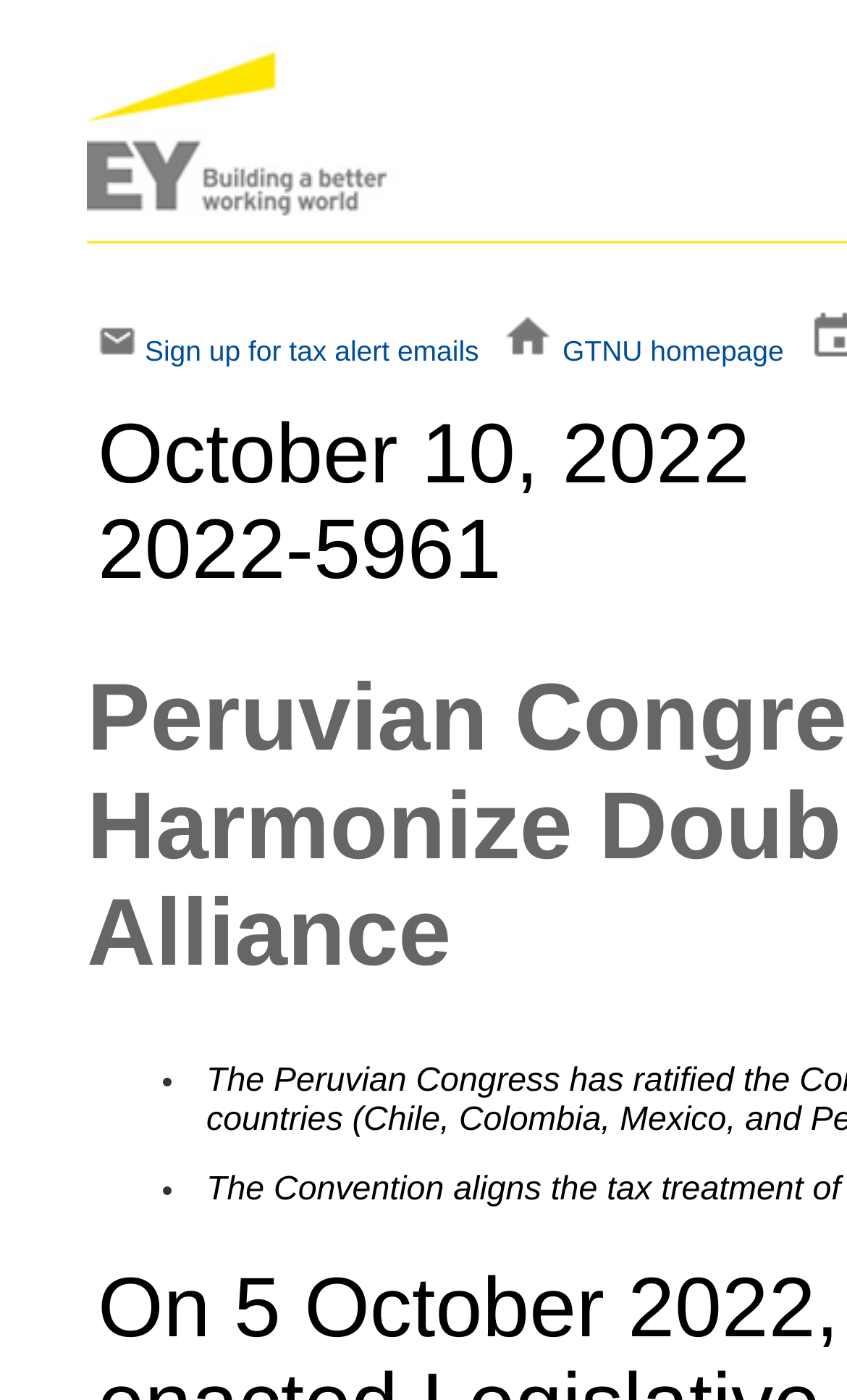What is the purpose of the list markers '•'?
Answer the question in a detailed and comprehensive manner.

The list markers '•' are used to separate list items, indicating that the website is presenting a list of items, possibly related to tax information or services.